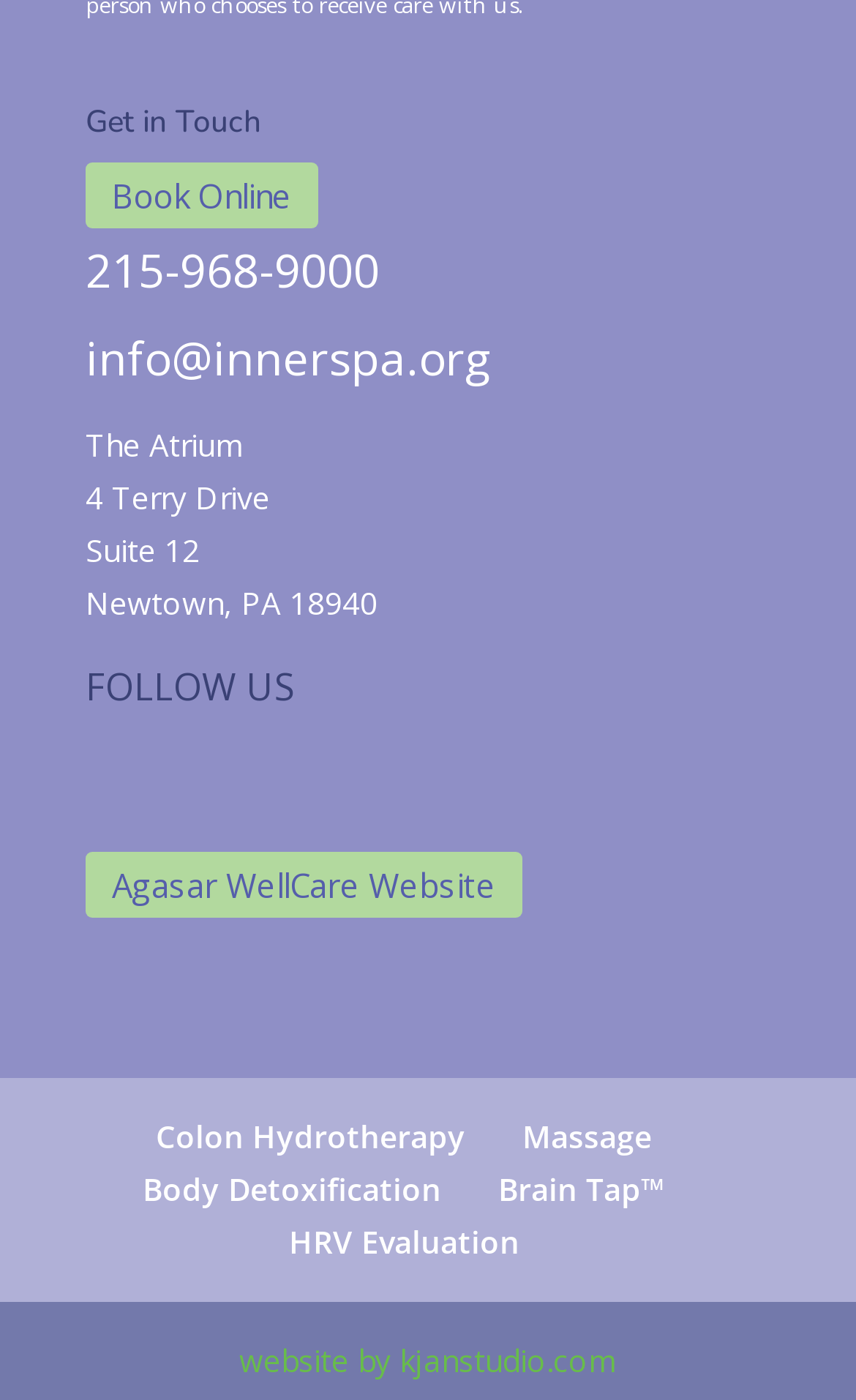Give a concise answer using one word or a phrase to the following question:
What is the phone number to contact?

215-968-9000